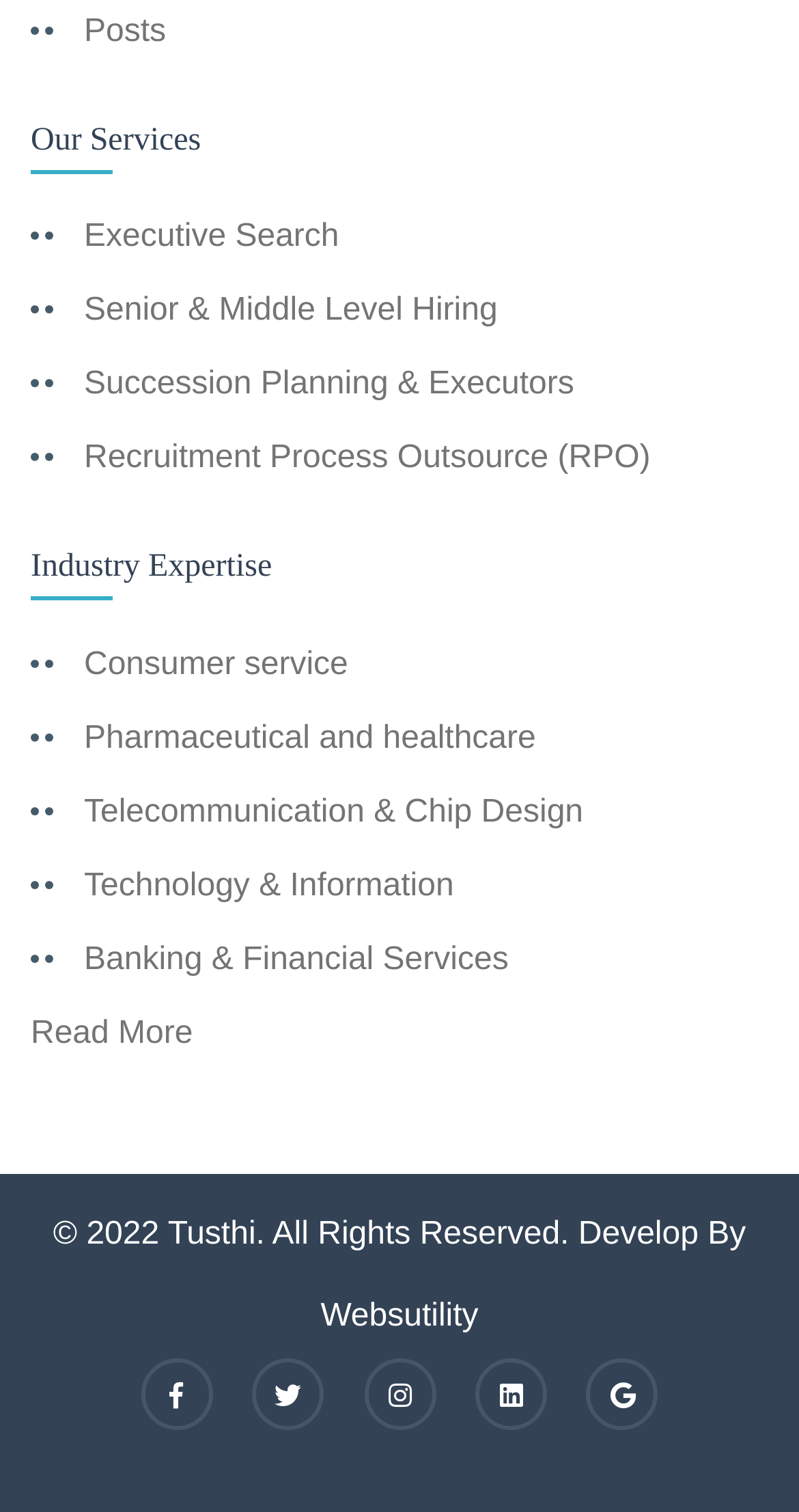Identify the bounding box coordinates of the part that should be clicked to carry out this instruction: "Learn more about industry expertise in consumer services".

[0.038, 0.422, 0.436, 0.457]